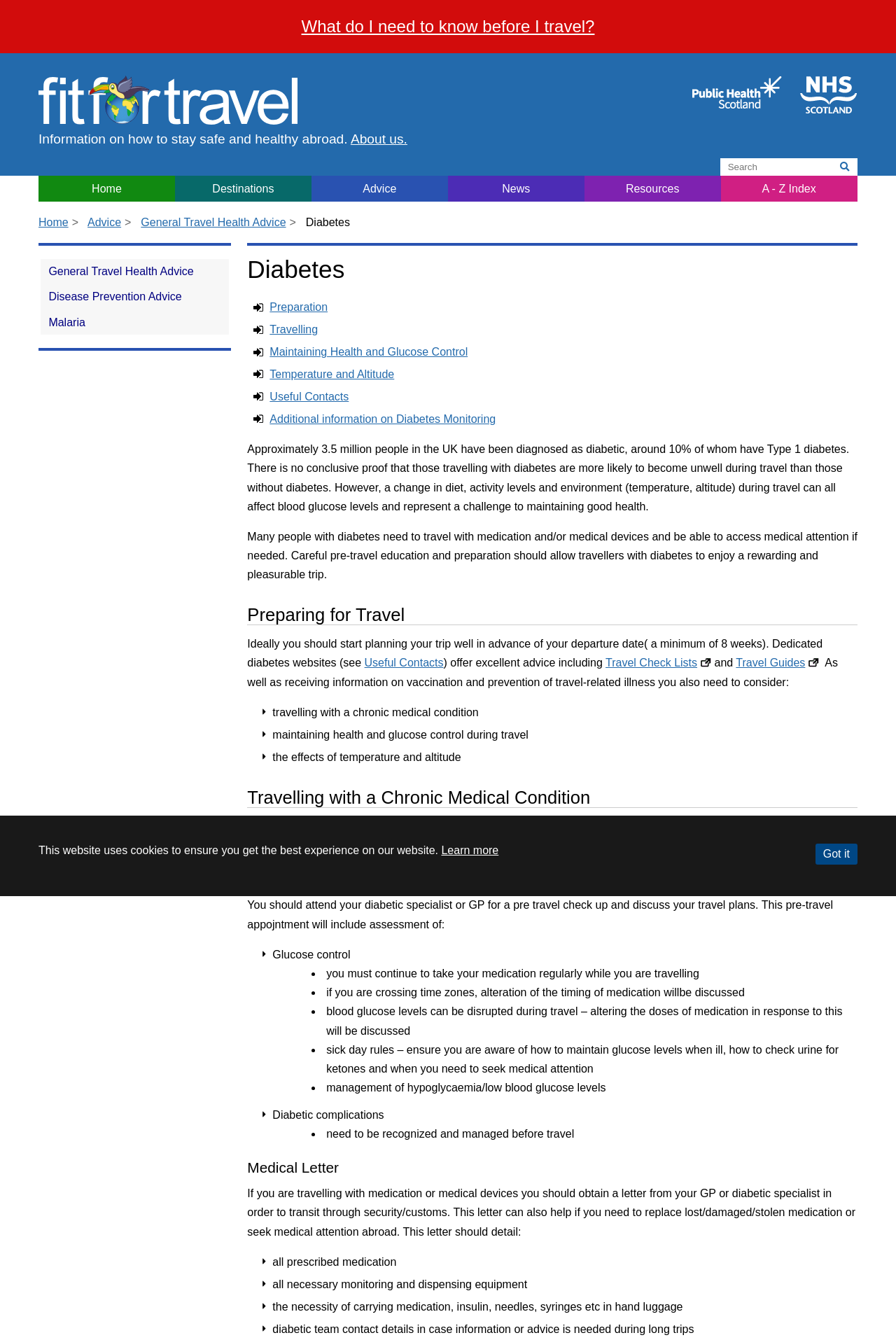Determine the bounding box coordinates for the clickable element to execute this instruction: "Click on 'Useful Contacts'". Provide the coordinates as four float numbers between 0 and 1, i.e., [left, top, right, bottom].

[0.407, 0.49, 0.495, 0.499]